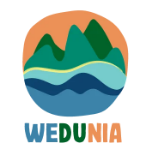Based on the visual content of the image, answer the question thoroughly: What does the logo symbolize?

The caption explains that the logo symbolizes nature and the outdoors, which is reflected in the design elements of layered mountains in various shades of green and blue waves.